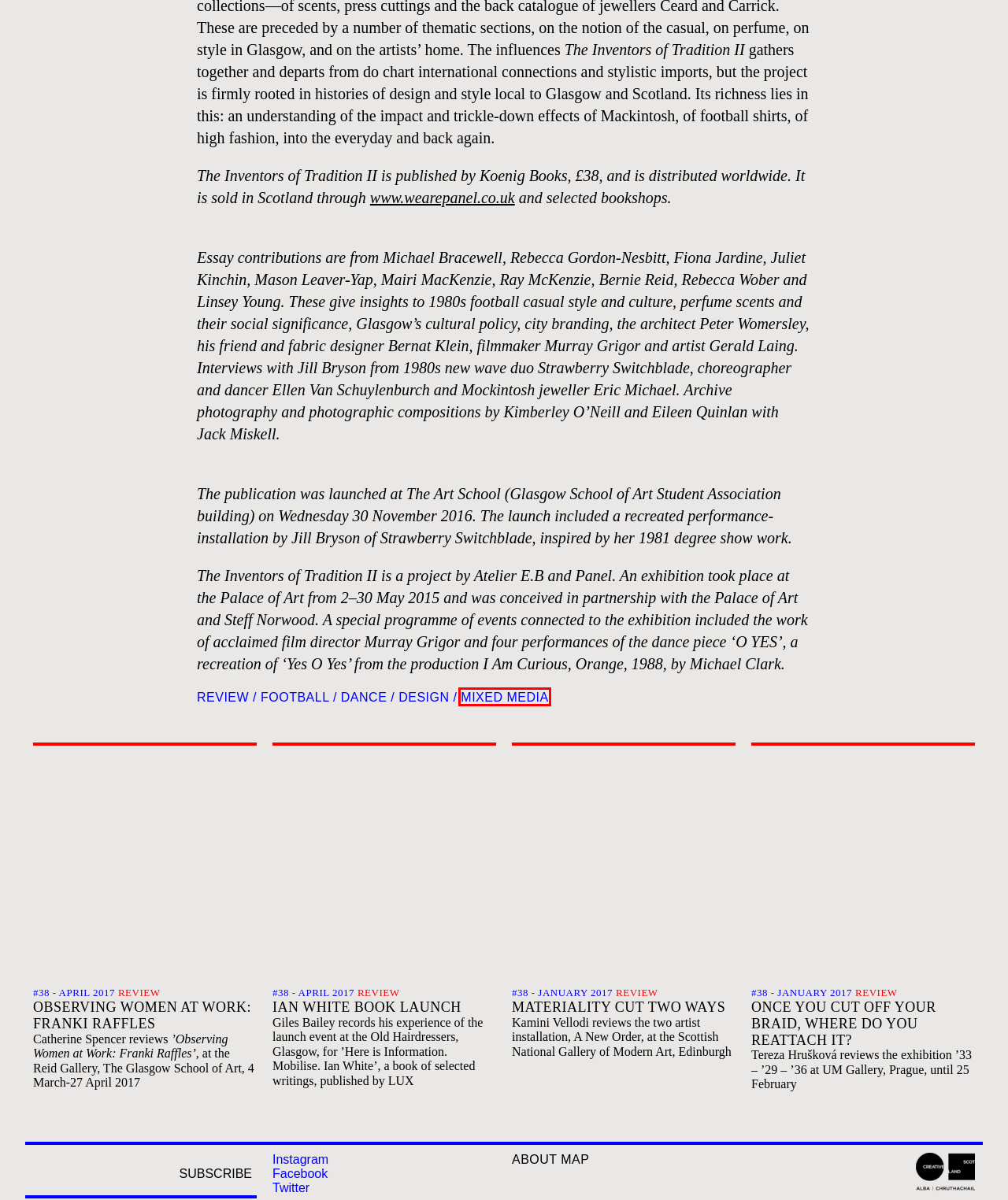Analyze the screenshot of a webpage with a red bounding box and select the webpage description that most accurately describes the new page resulting from clicking the element inside the red box. Here are the candidates:
A. Mixed media | Index  | MAP Magazine
B. Dance | Index  | MAP Magazine
C. Football | Index  | MAP Magazine
D. Once you cut off your braid, where do you reattach it? | MAP Magazine
E. Ian White Book Launch | MAP Magazine
F. Observing Women at Work: Franki Raffles | MAP Magazine
G. Design commissions and programmes | Panel
H. Design | Index  | MAP Magazine

A